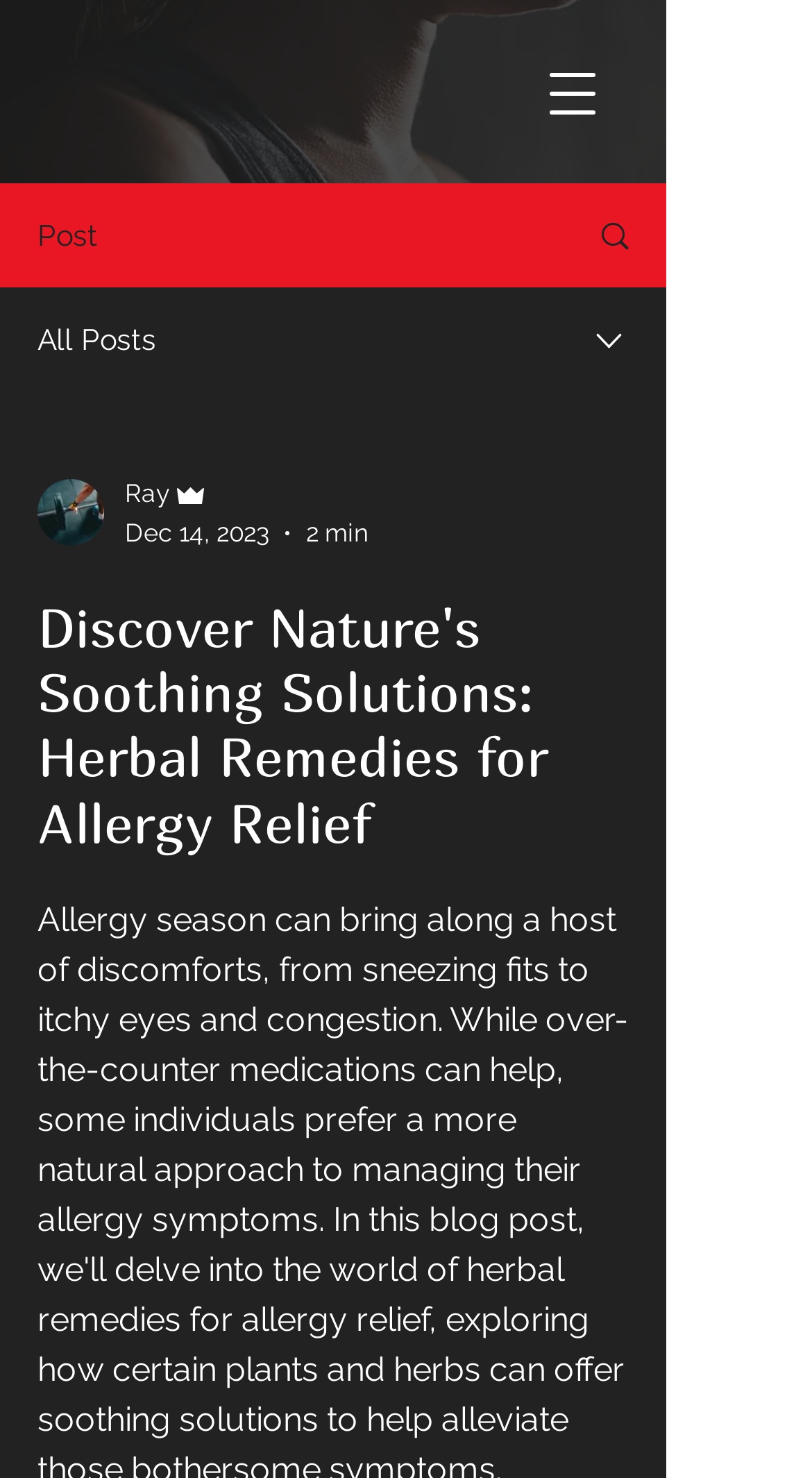Predict the bounding box of the UI element that fits this description: "Get In Touch".

None